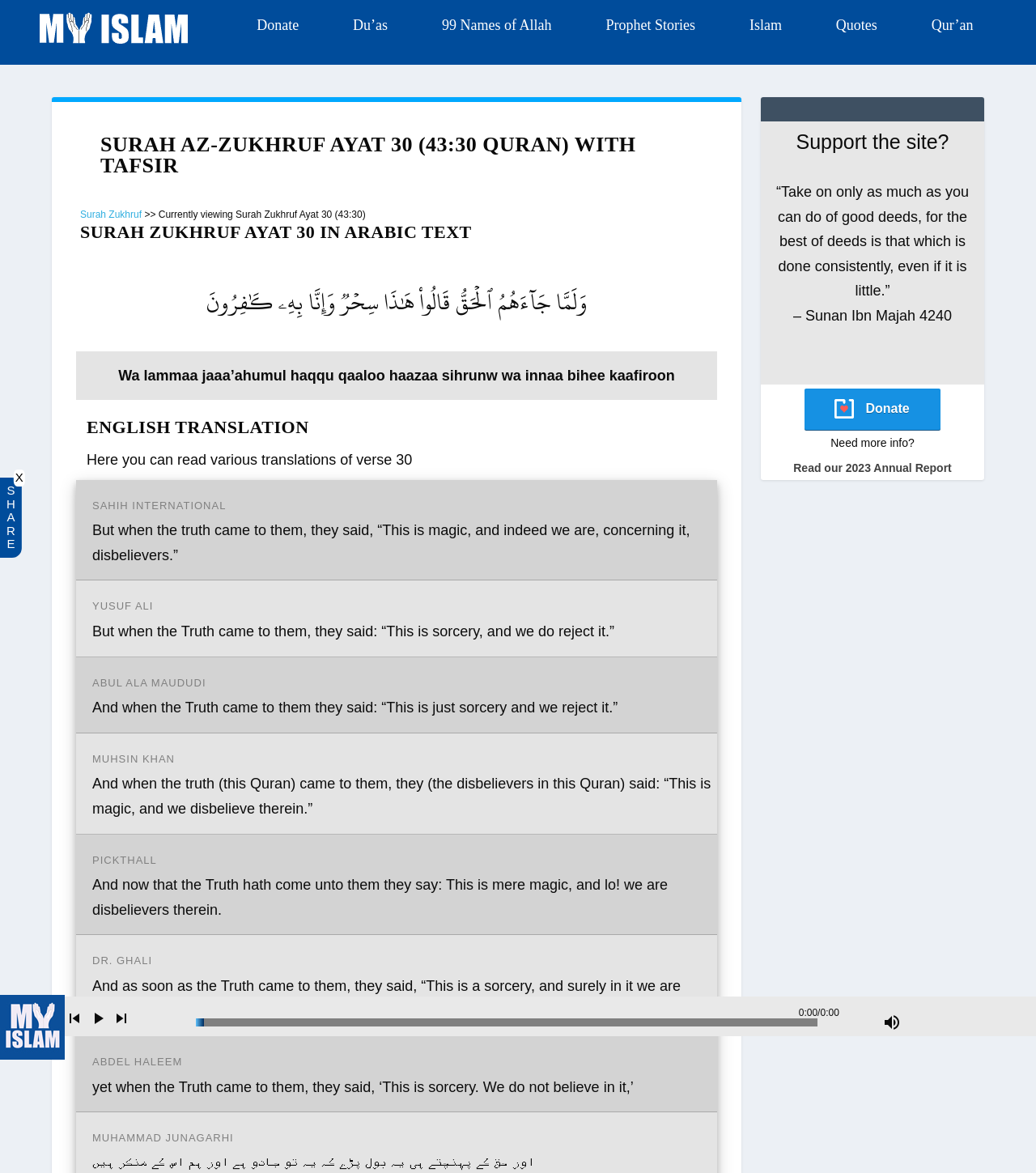From the webpage screenshot, predict the bounding box coordinates (top-left x, top-left y, bottom-right x, bottom-right y) for the UI element described here: alt="My Islam Logo"

[0.034, 0.037, 0.187, 0.051]